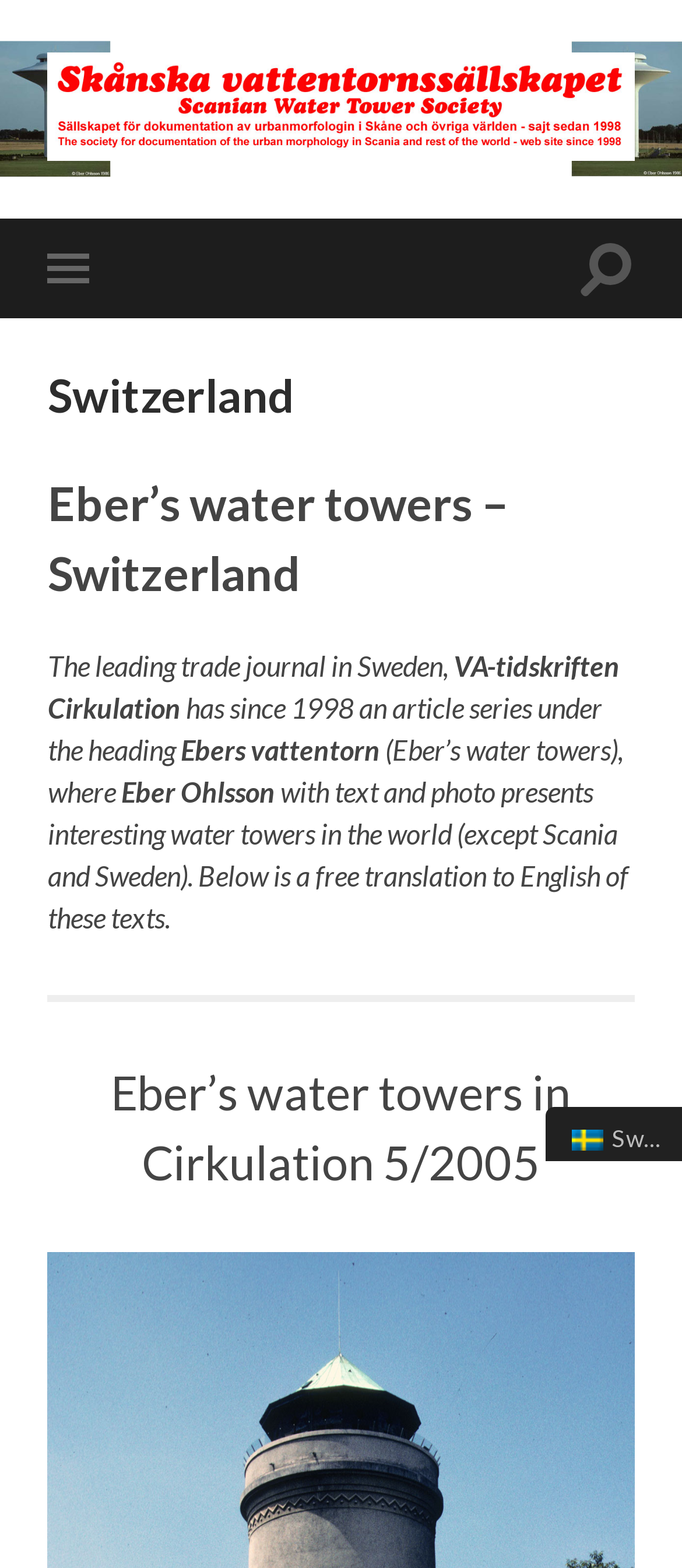What is the language of the image in the bottom right corner?
Refer to the image and answer the question using a single word or phrase.

Swedish